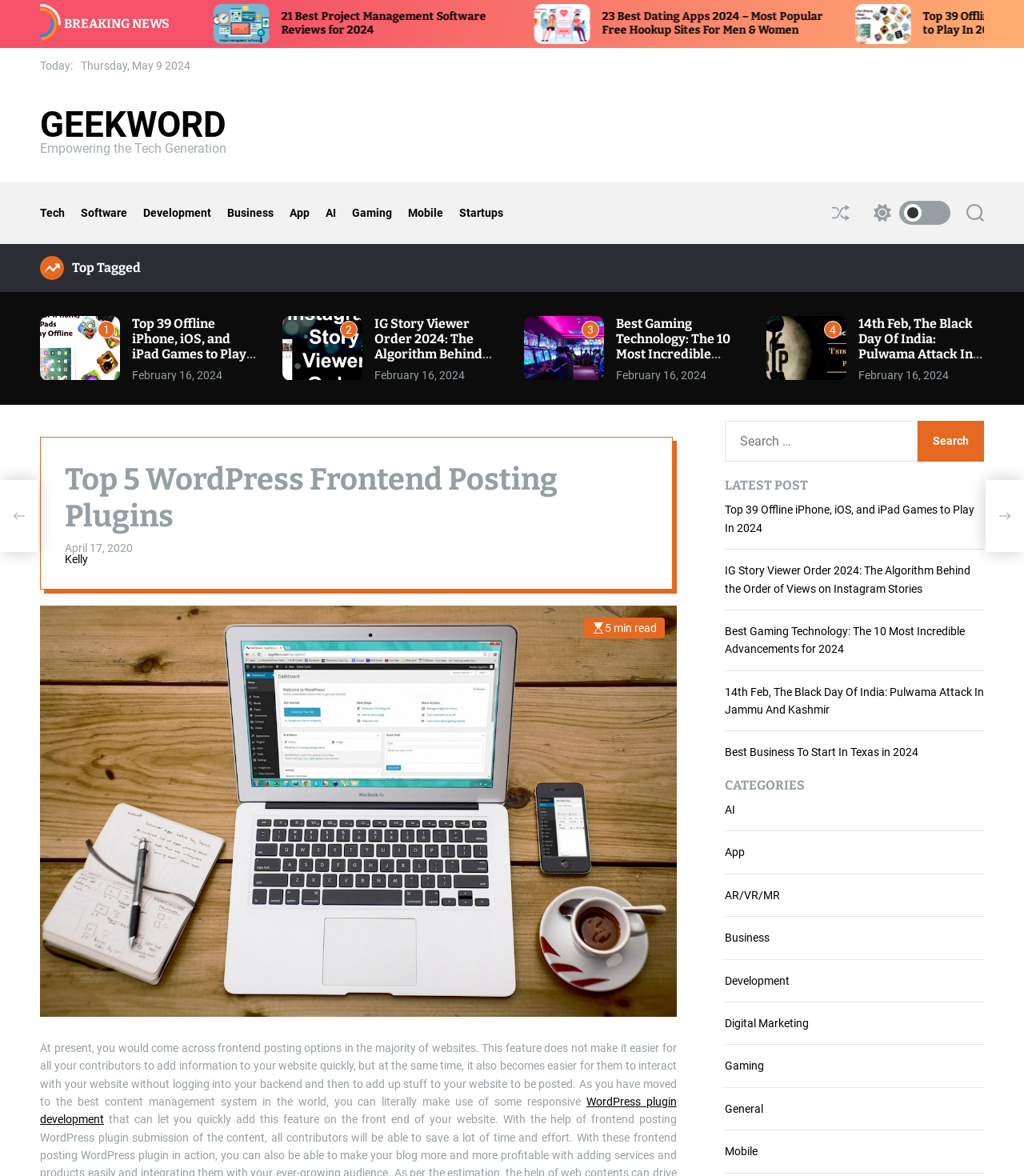Answer the question below in one word or phrase:
What is the date of the latest article?

February 16, 2024